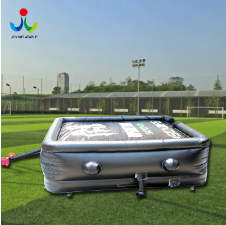Offer a detailed caption for the image presented.

The image showcases a robust and versatile inflatable product, prominently displayed against a vibrant green sports field. This inflatable, featuring a sleek black design, appears to be designed for dynamic activities, possibly as part of a stunt or recreational setup. Its structure is highlighted by two visible valves at the front, which are crucial for inflation and deflation, ensuring easy setup and storage. The background suggests a well-maintained sports facility with goalposts visible, indicating its intended use for sports or physical activities. This inflatable is part of the offerings from JOY Inflatable, a company renowned for providing high-quality inflatable solutions tailored for fun and entertainment in various capacities.